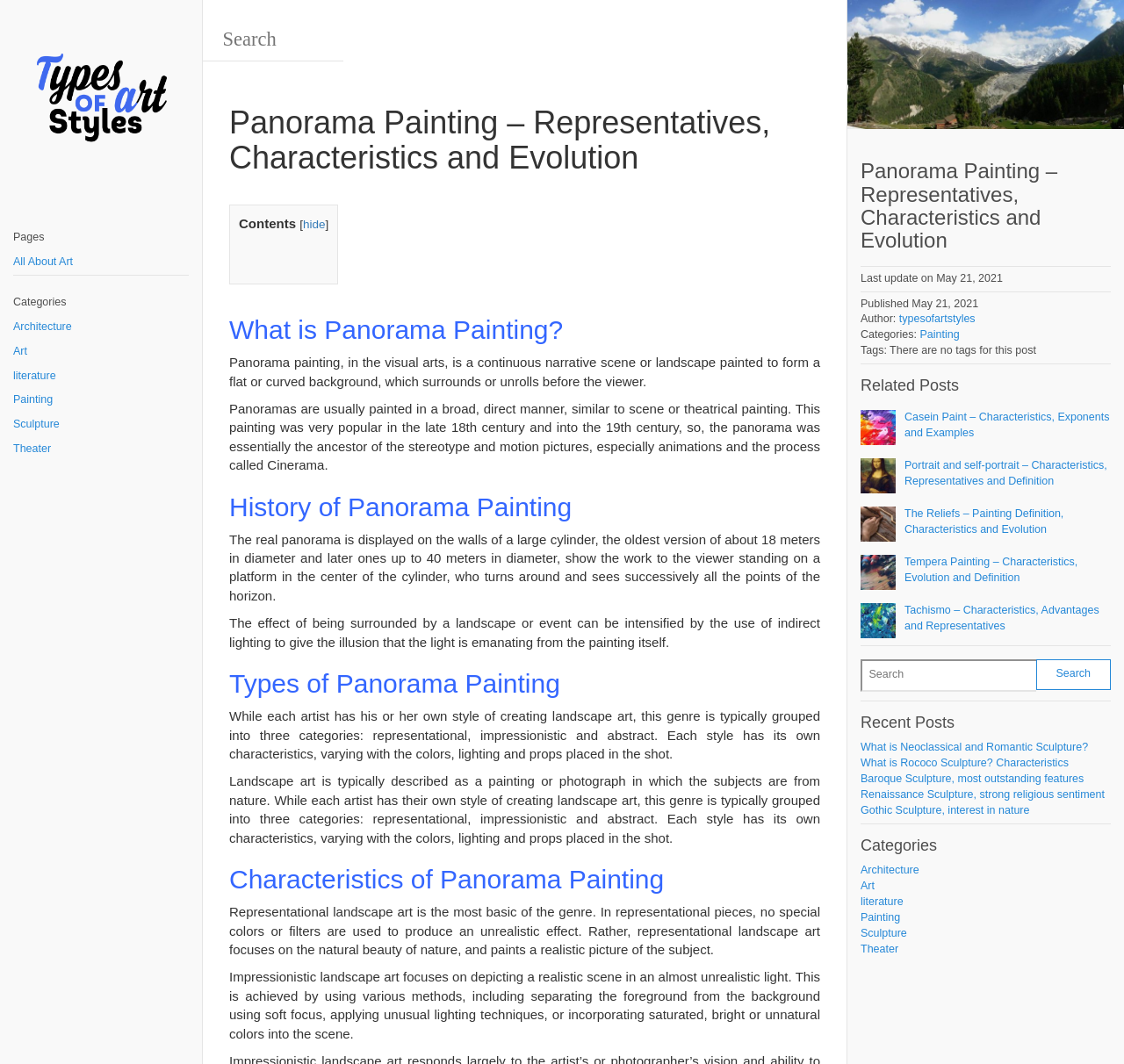Based on the description "title="types of art styles"", find the bounding box of the specified UI element.

[0.012, 0.025, 0.168, 0.161]